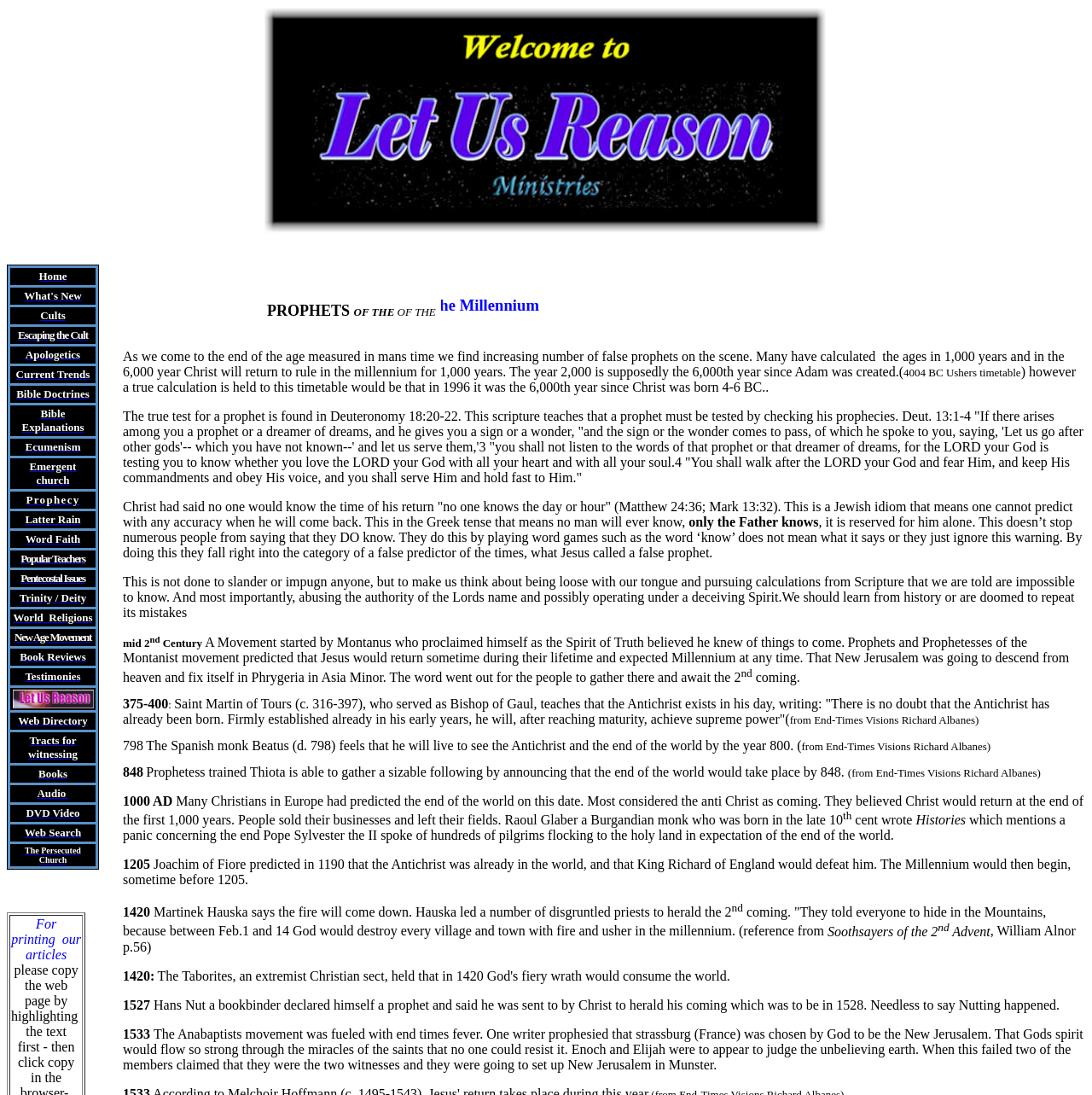Respond to the following question using a concise word or phrase: 
What is the main topic of this webpage?

Christianity